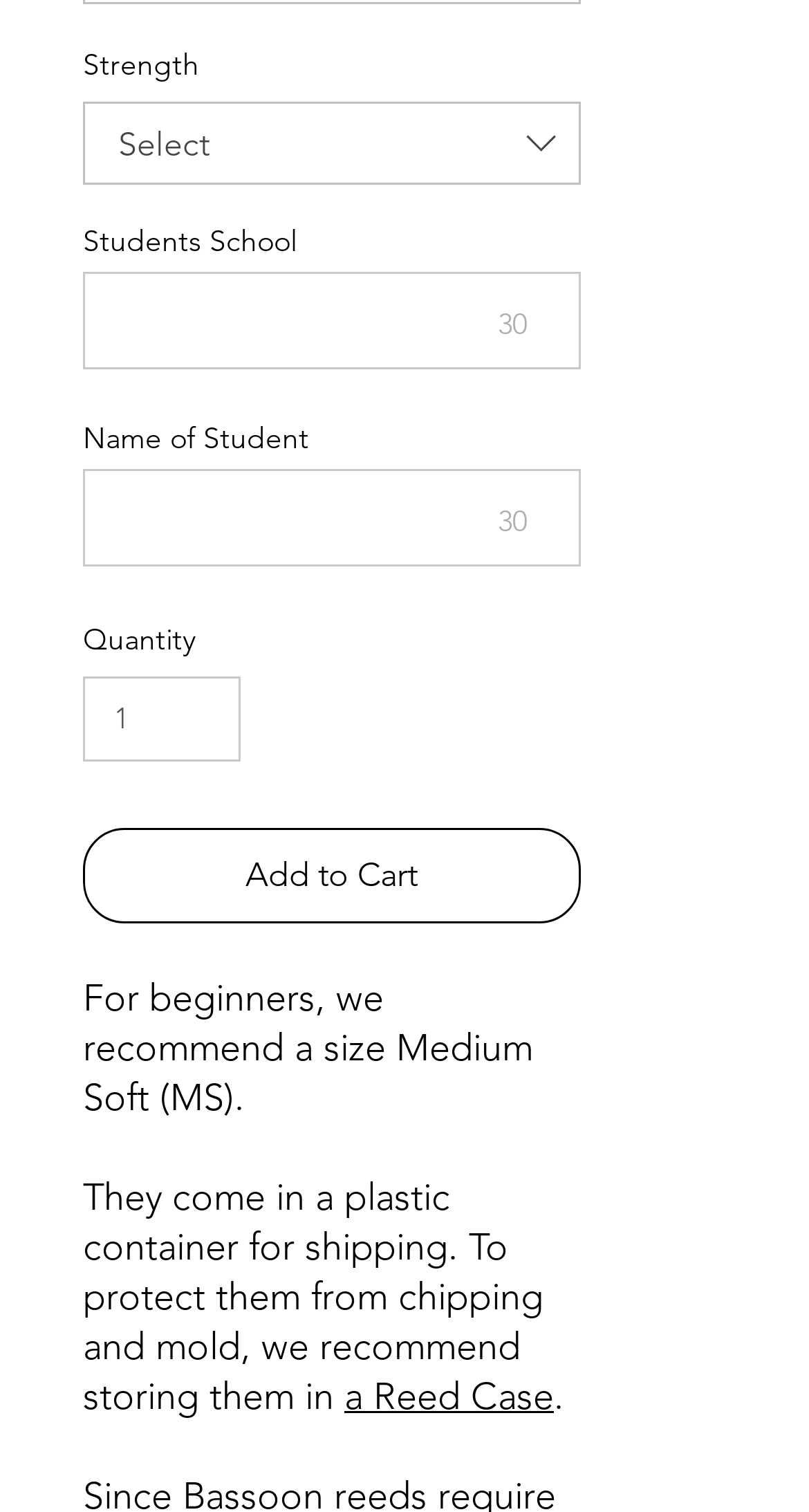What is the recommended size for beginners?
Using the information presented in the image, please offer a detailed response to the question.

The webpage recommends a size Medium Soft (MS) for beginners, as stated in the text 'For beginners, we recommend a size Medium Soft (MS).'.